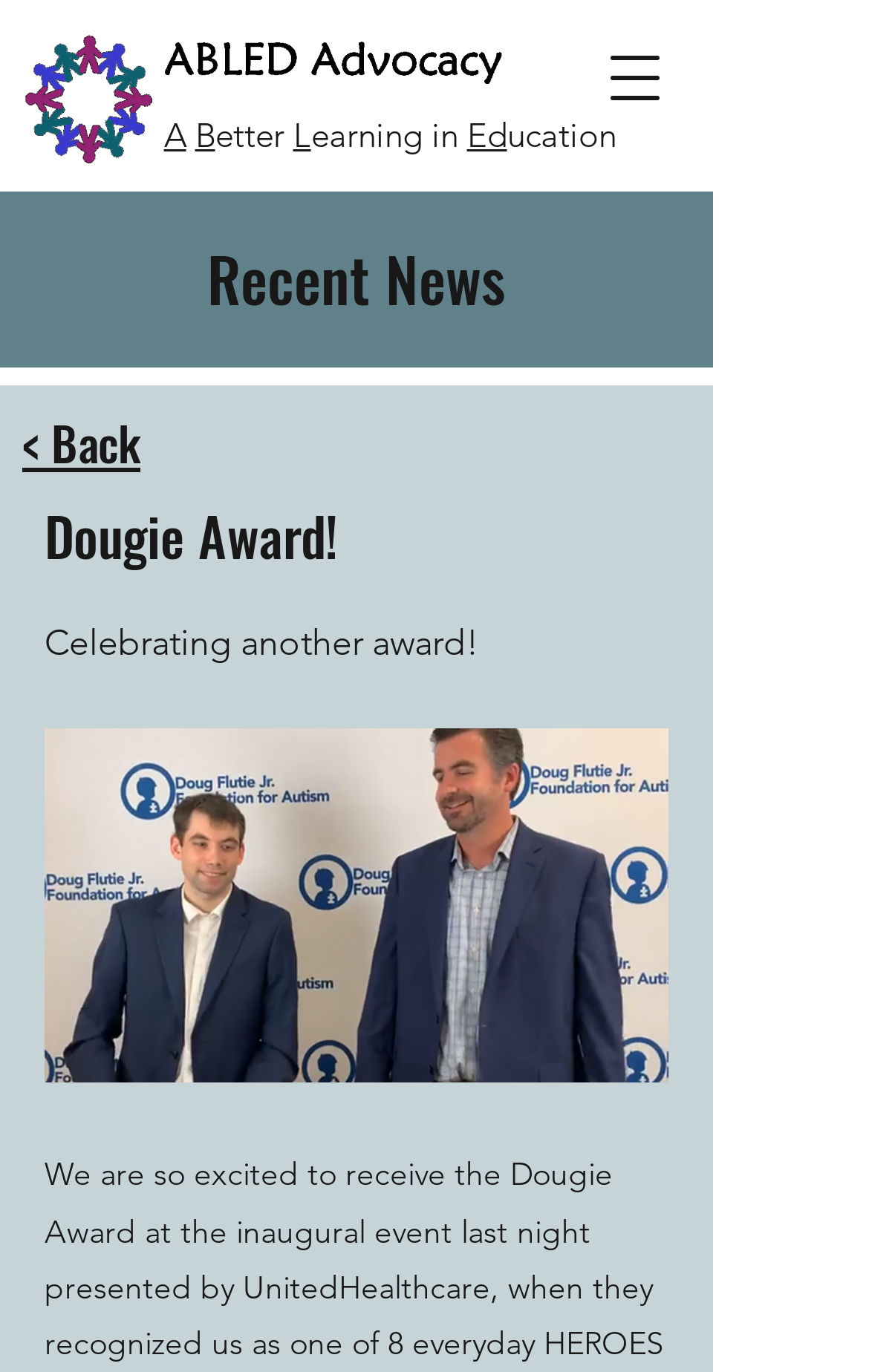What is the text above the 'Dougie Award!' heading?
Please provide a single word or phrase as your answer based on the screenshot.

Celebrating another award!